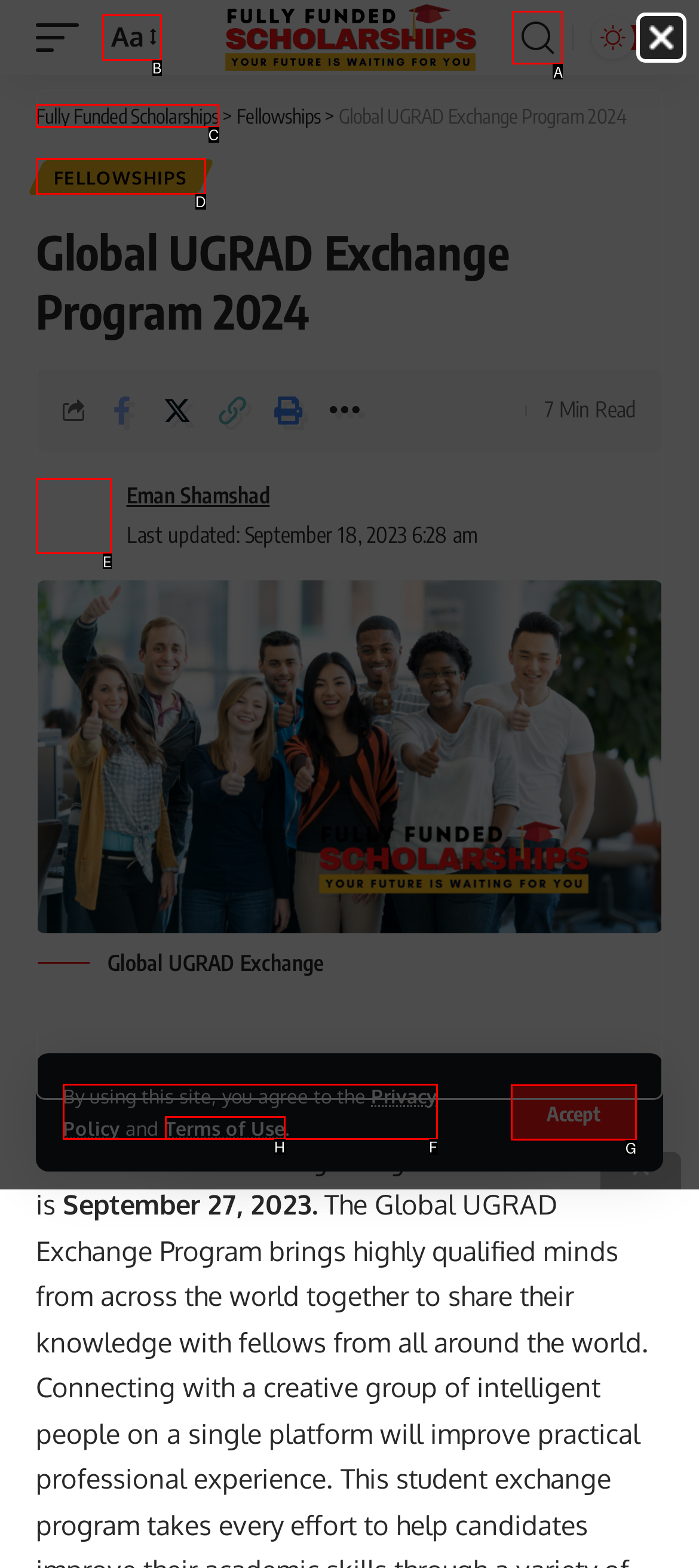Identify the letter of the UI element you should interact with to perform the task: Search for something
Reply with the appropriate letter of the option.

A